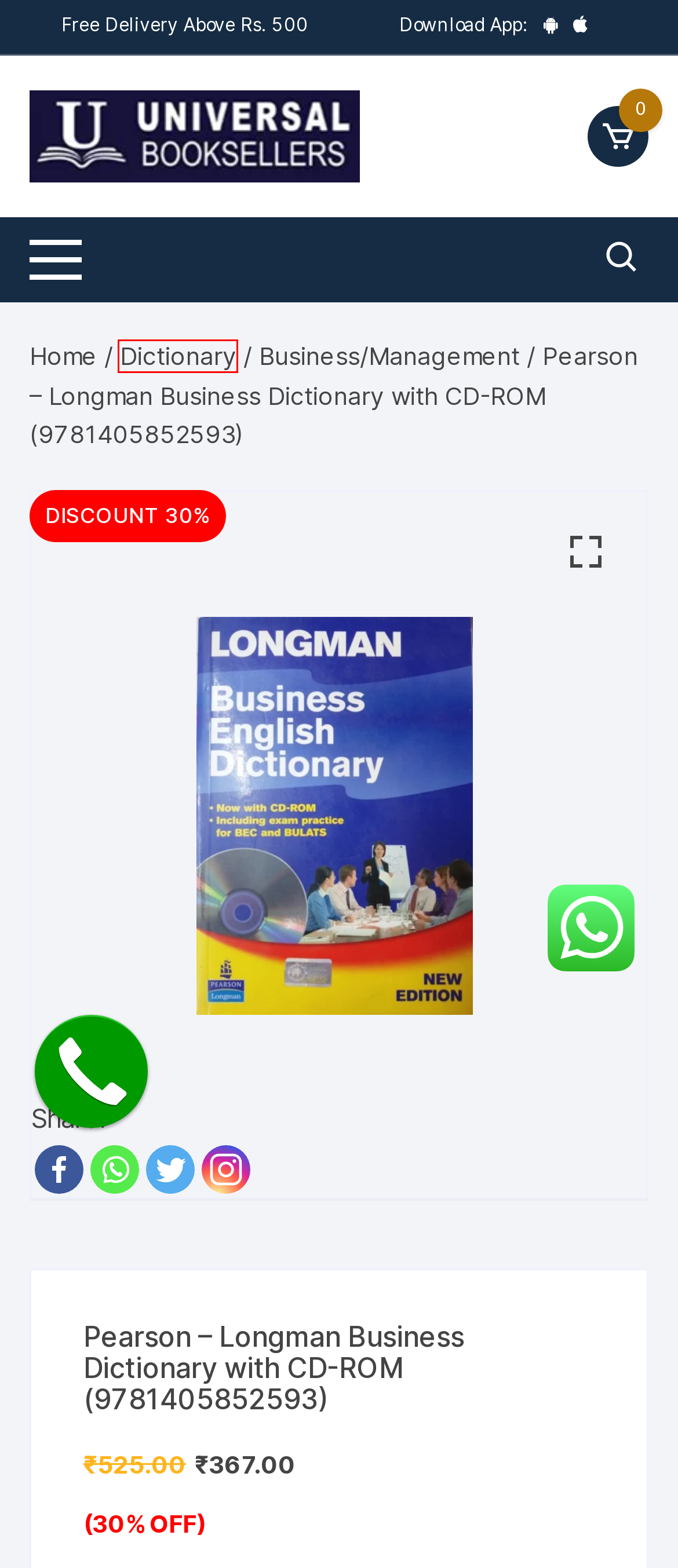You are provided with a screenshot of a webpage that has a red bounding box highlighting a UI element. Choose the most accurate webpage description that matches the new webpage after clicking the highlighted element. Here are your choices:
A. Business/Management Archives - Universal Book Seller
B. Dictionary Archives - Universal Book Seller
C. Hindi-English Kosh By Dr. Father Camille Bulcke (9788190411011) - Universal Book Seller
D. About Us - Universal Book Seller
E. Gift Card Balance - Universal Book Seller
F. Home - Universal Book Seller
G. Contact Us - Universal Book Seller
H. Shipping Policy - Universal Book Seller

B